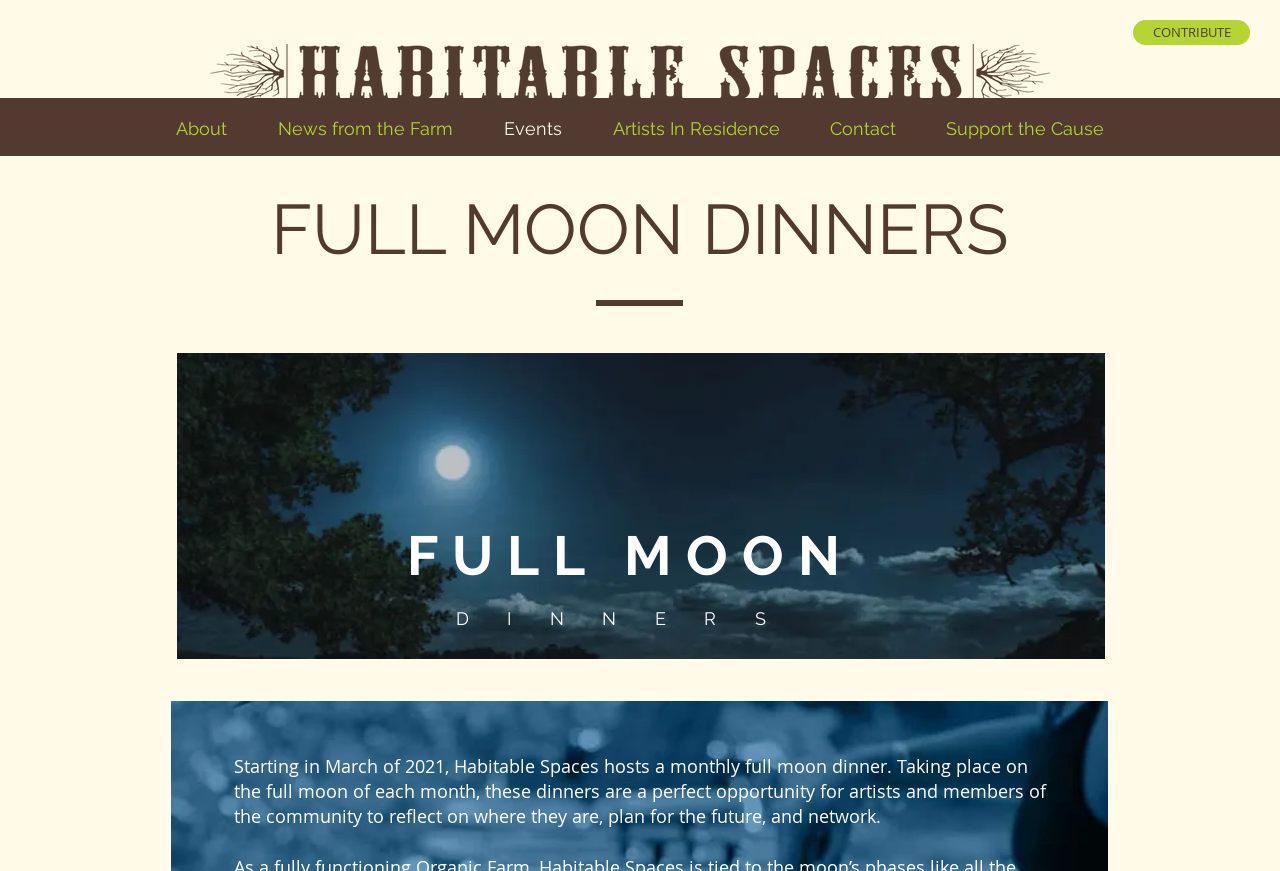Please provide a short answer using a single word or phrase for the question:
What is the purpose of Full Moon Dinners?

Reflect, plan, and network